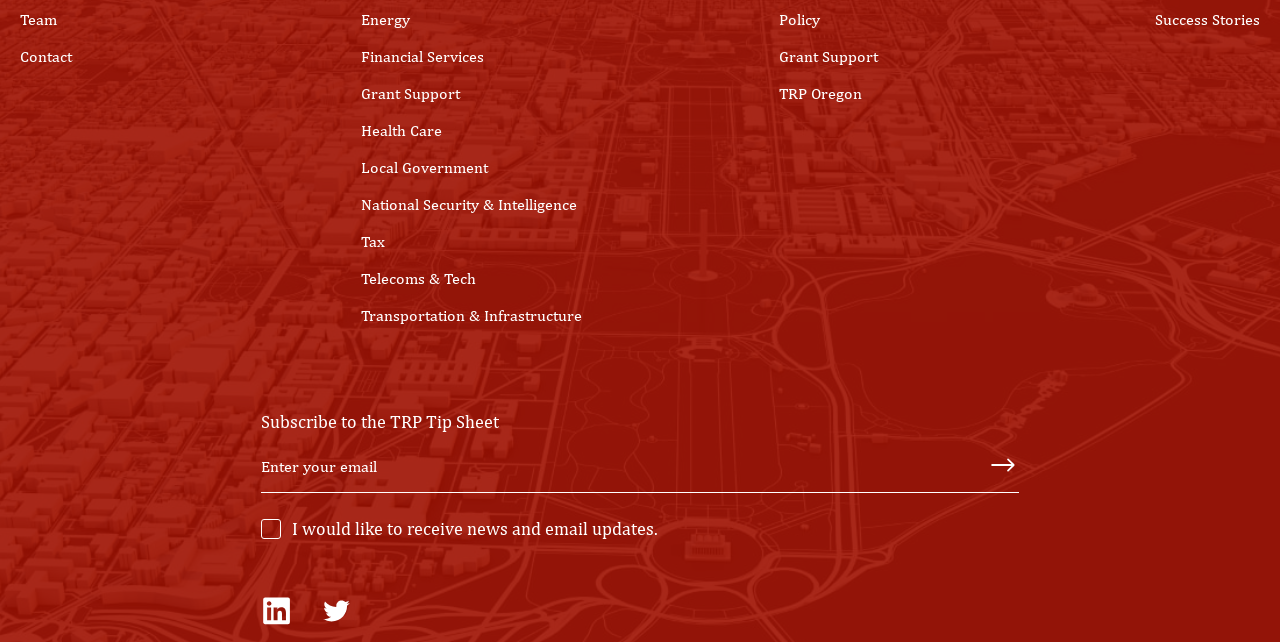Please find and report the bounding box coordinates of the element to click in order to perform the following action: "Click on the 'Policy' link". The coordinates should be expressed as four float numbers between 0 and 1, in the format [left, top, right, bottom].

[0.609, 0.016, 0.641, 0.045]